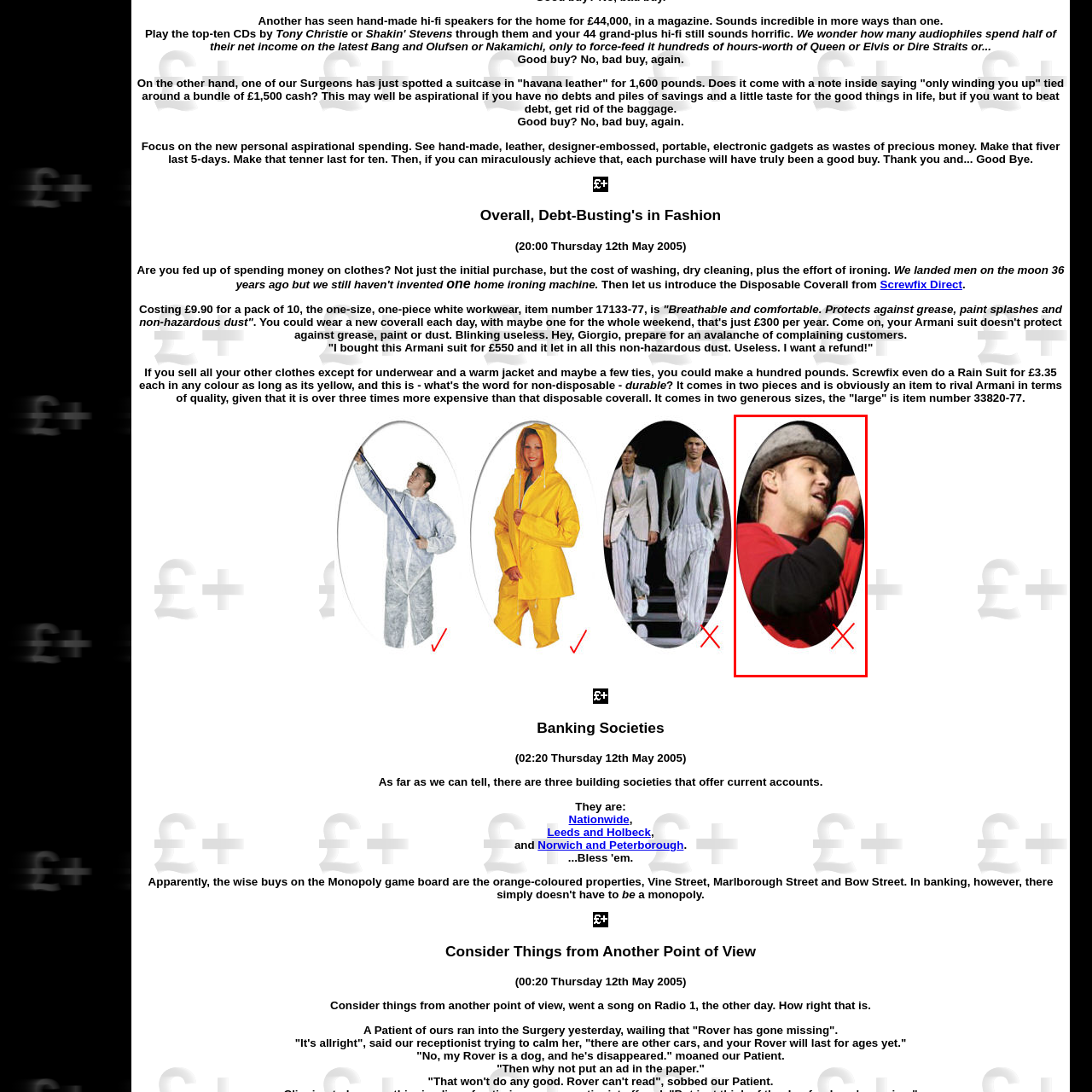Observe the image within the red outline and respond to the ensuing question with a detailed explanation based on the visual aspects of the image: 
What is the purpose of the bold red 'X' in the image?

The bold red 'X' in the image serves as an indication that this particular representation might be subject to scrutiny or disapproval within the context of its use, as mentioned in the caption.